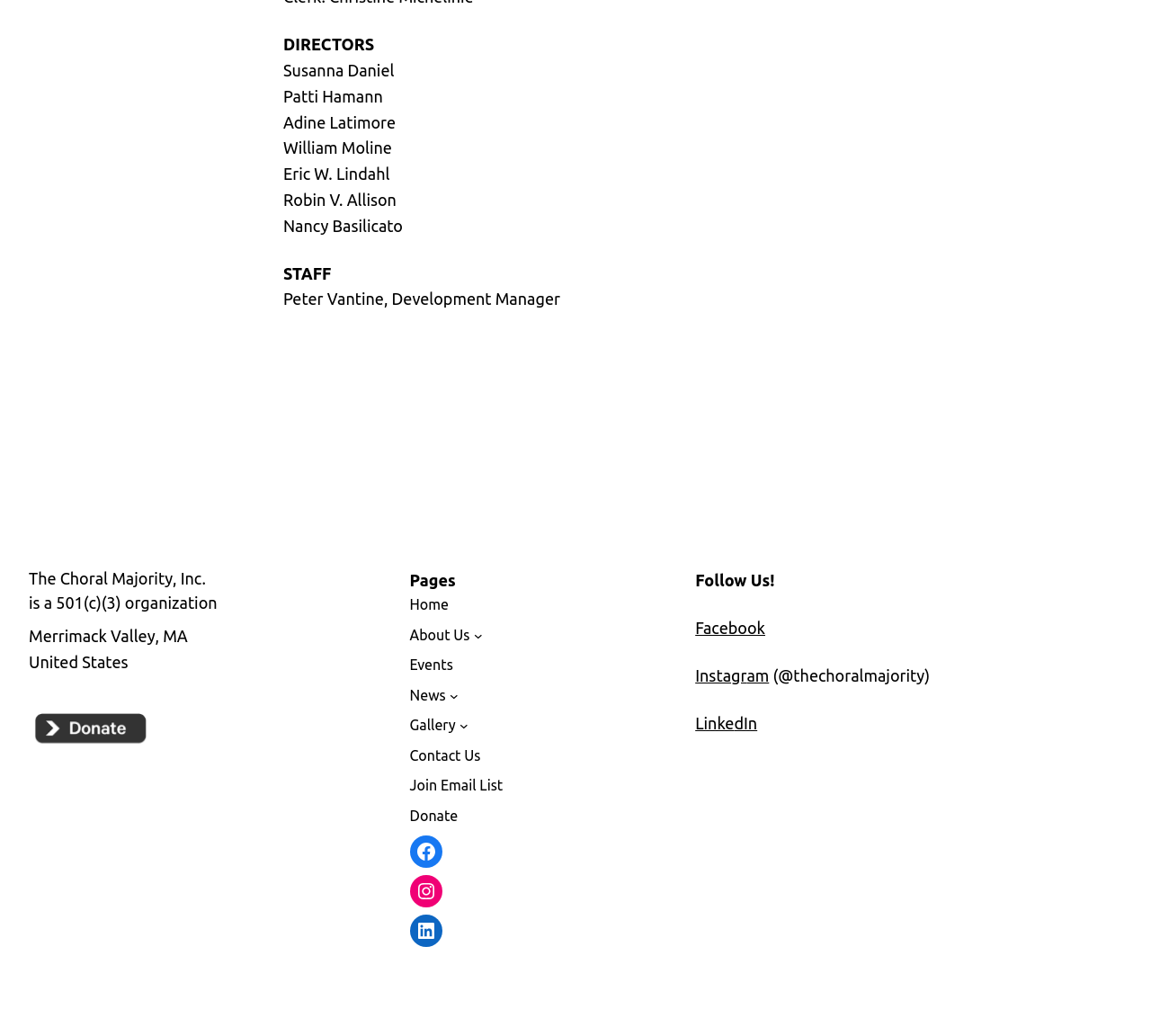What is the organization type of The Choral Majority, Inc.?
From the image, provide a succinct answer in one word or a short phrase.

501(c)(3)